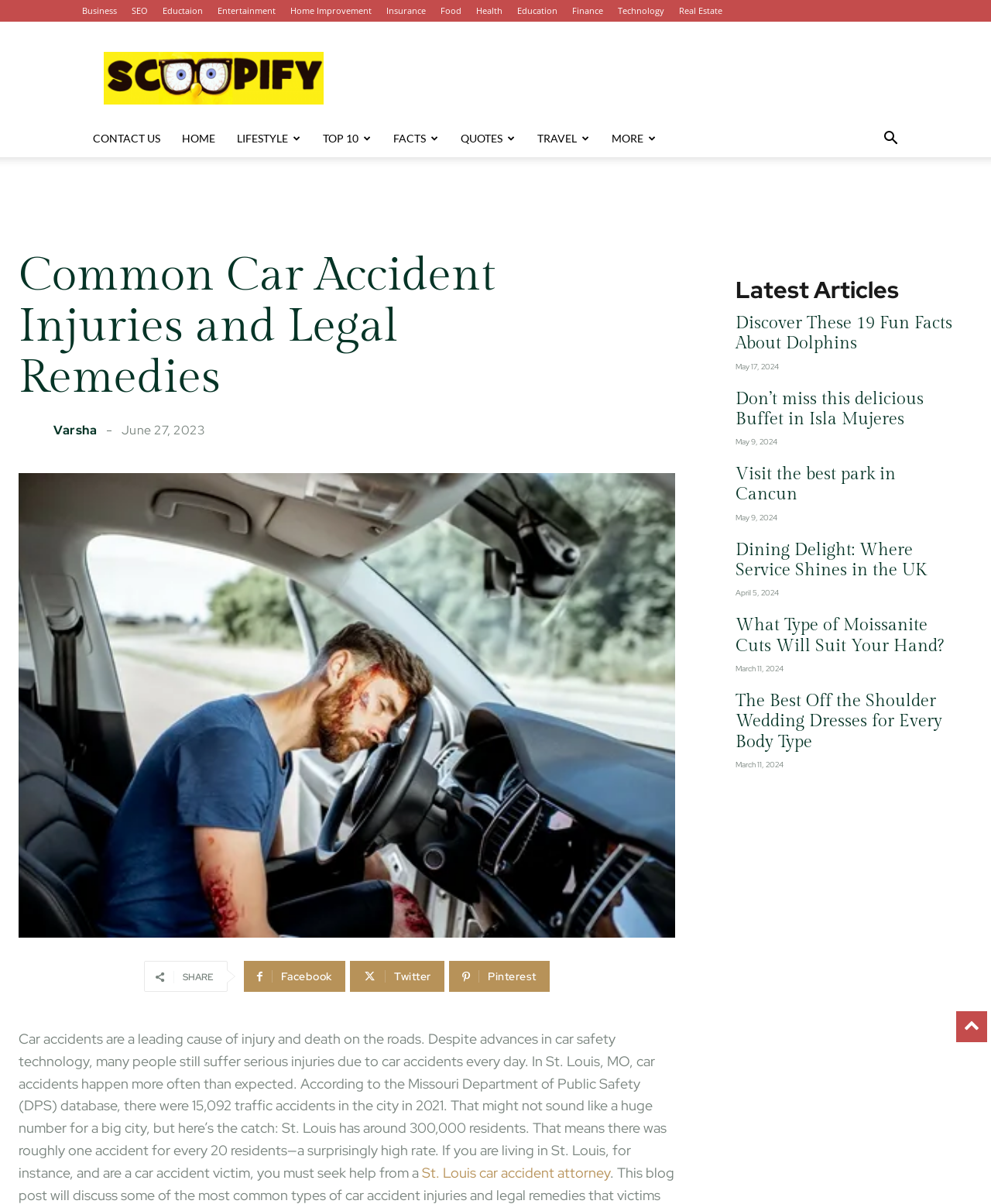Predict the bounding box coordinates for the UI element described as: "St. Louis car accident attorney". The coordinates should be four float numbers between 0 and 1, presented as [left, top, right, bottom].

[0.426, 0.966, 0.616, 0.981]